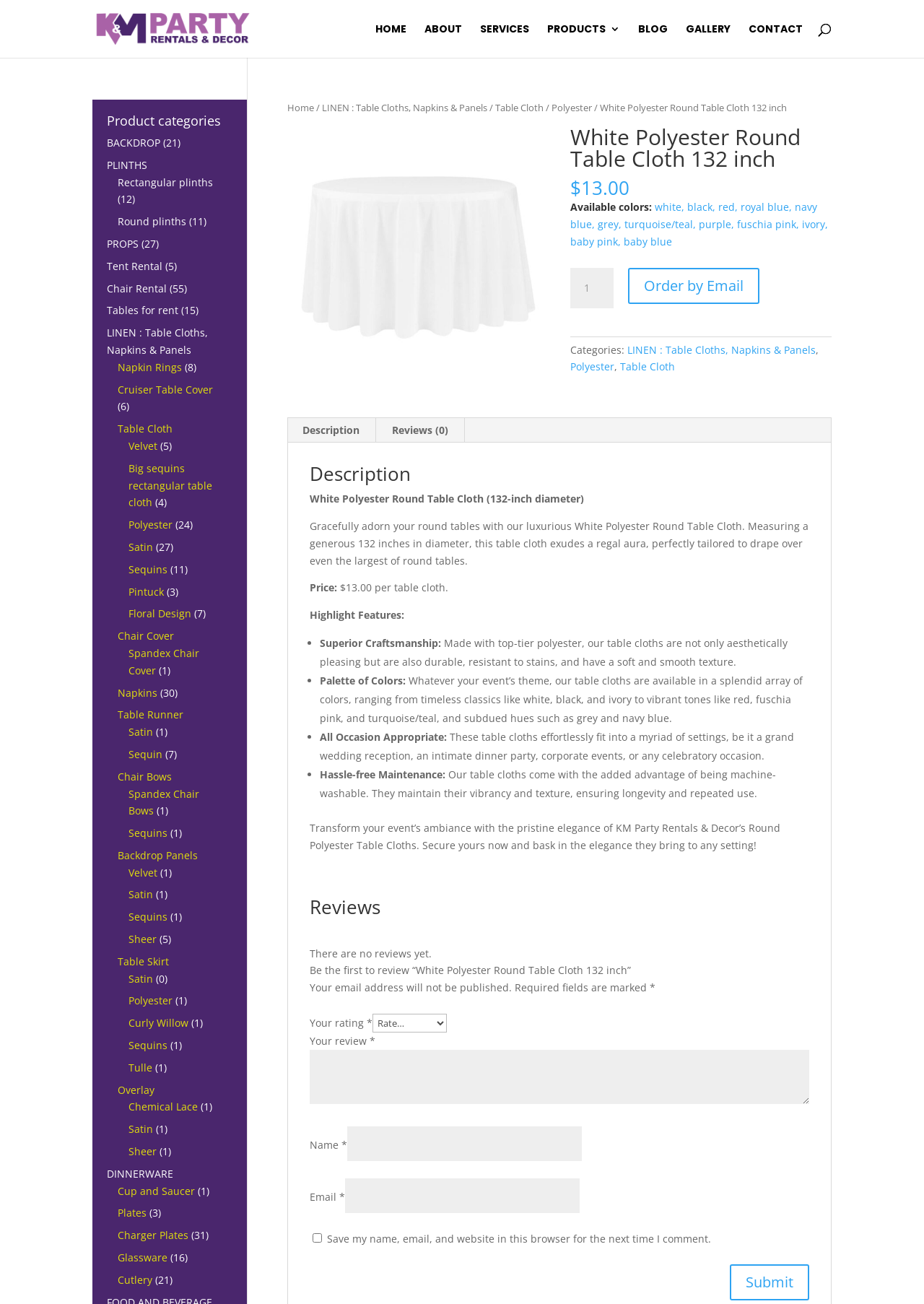Respond concisely with one word or phrase to the following query:
What is the price of the White Polyester Round Table Cloth?

$13.00